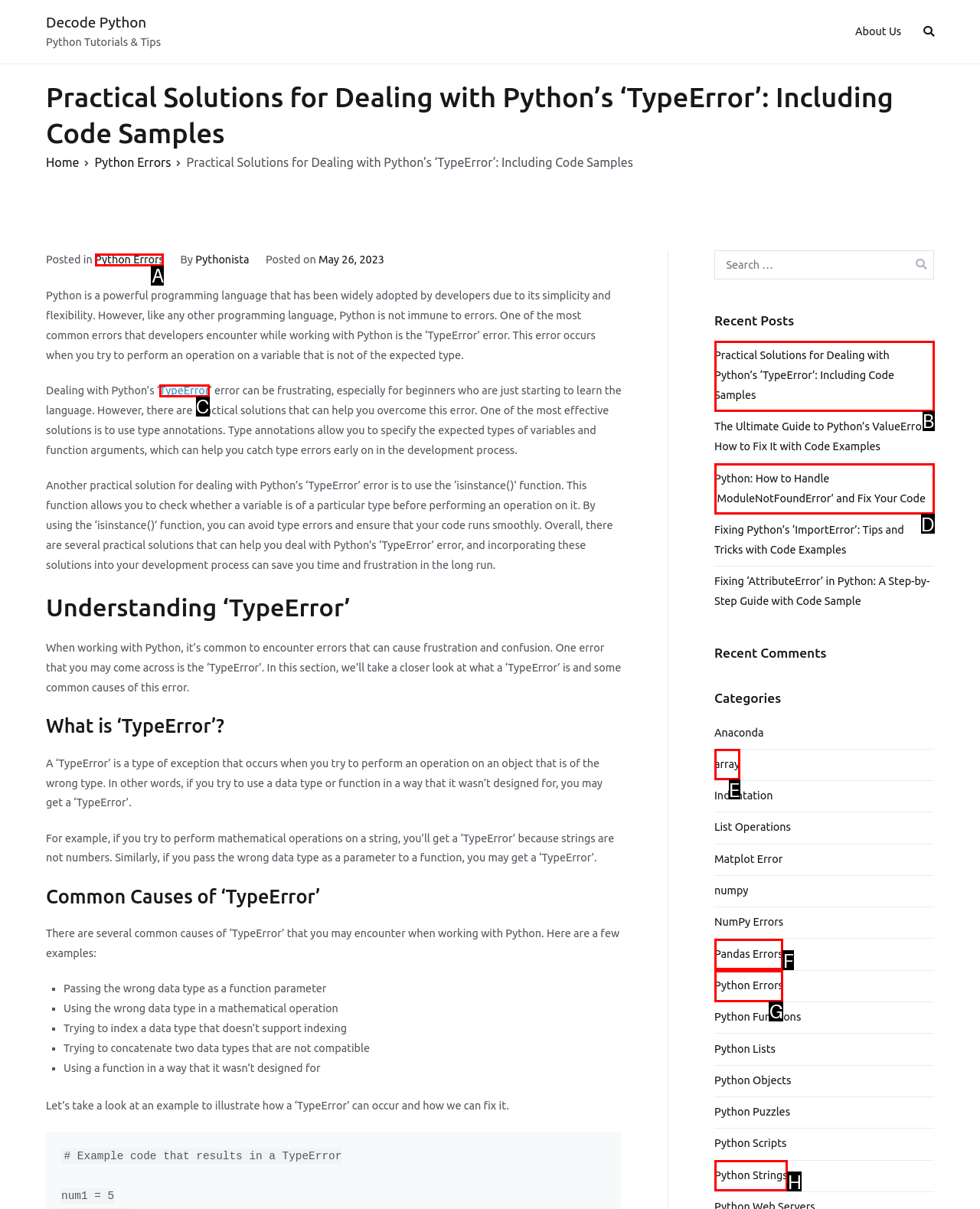From the available options, which lettered element should I click to complete this task: Leave a comment?

None